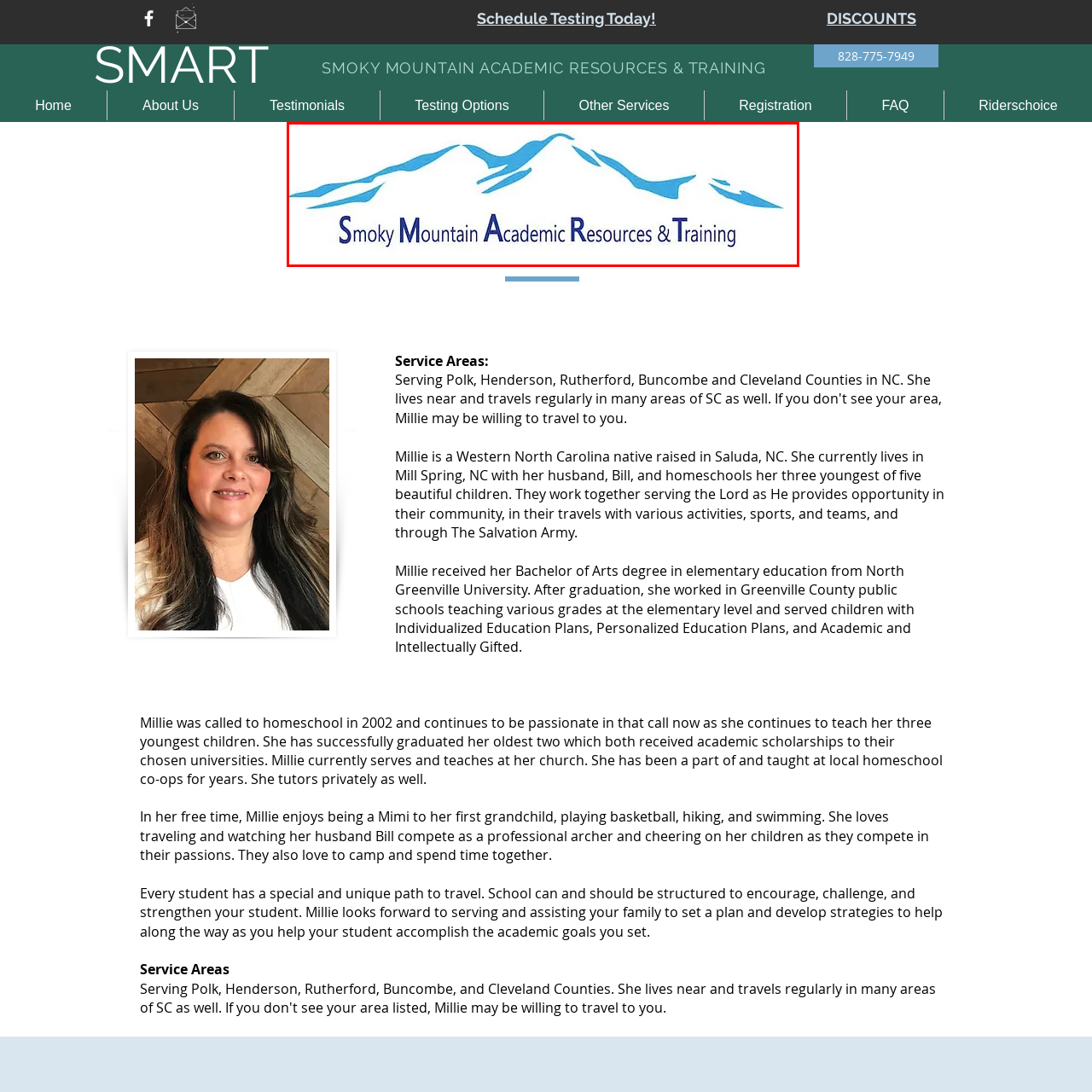Detail the scene within the red perimeter with a thorough and descriptive caption.

The image features the logo for "Smoky Mountain Academic Resources & Training." The design is characterized by a flowing, stylized representation of mountain peaks in shades of blue, symbolizing the serene yet vibrant nature of the Smoky Mountains. Below the mountains, the text "Smoky Mountain Academic Resources & Training" is prominently displayed, with the words "Academic" and "Resources" highlighted in a distinctive format. This logo encapsulates the essence of educational support and resources available to the homeschooling community, reflecting a commitment to enhancing academic experiences in a picturesque setting.